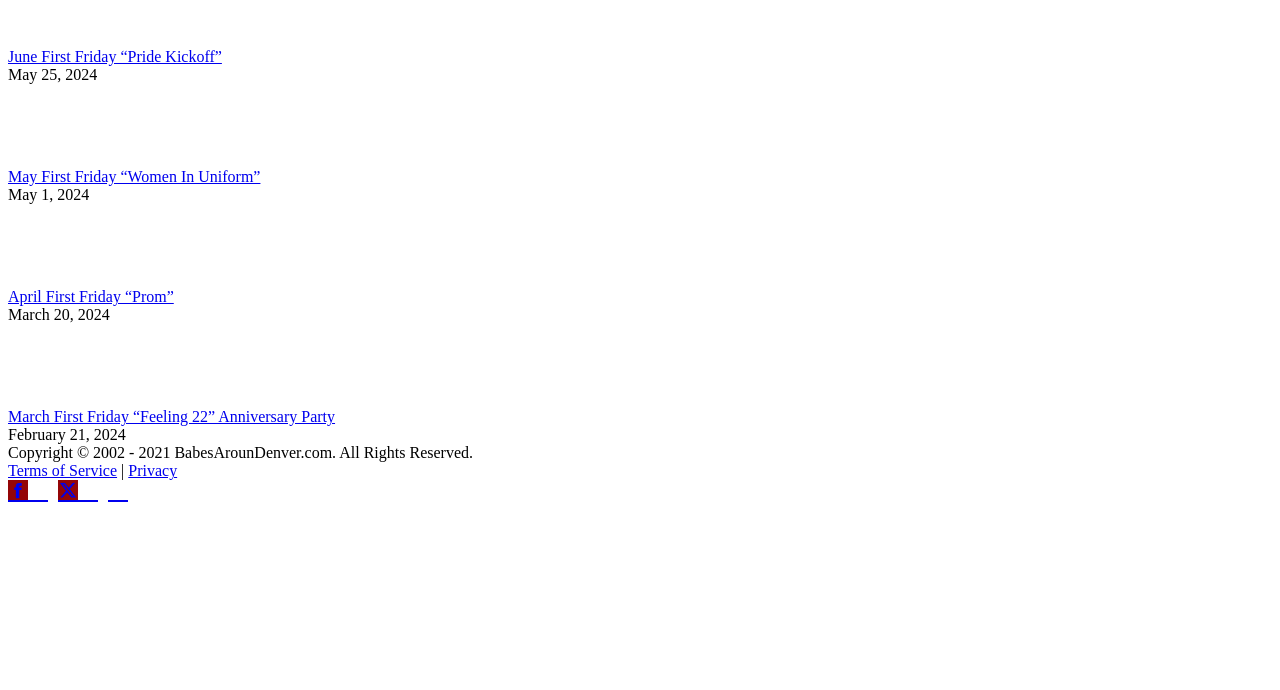Please pinpoint the bounding box coordinates for the region I should click to adhere to this instruction: "View June First Friday event".

[0.006, 0.07, 0.173, 0.095]